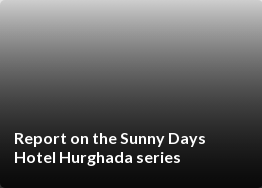Provide a thorough description of the image.

The image showcases a visually striking title card for the "Report on the Sunny Days Hotel Hurghada series." The design features a gradient background that transitions from light gray at the top to a darker shade at the bottom, creating a sleek and modern aesthetic. The title is prominently displayed in bold, white text, ensuring it captures the viewer's attention. This card likely serves as an introduction to a series of reports detailing experiences or reviews related to the Sunny Days Hotel in Hurghada, an attractive destination in Egypt known for its beautiful beaches and hospitality. This visual element is intended to engage readers and entice them to learn more about the hotel's offerings and experiences shared in the series.